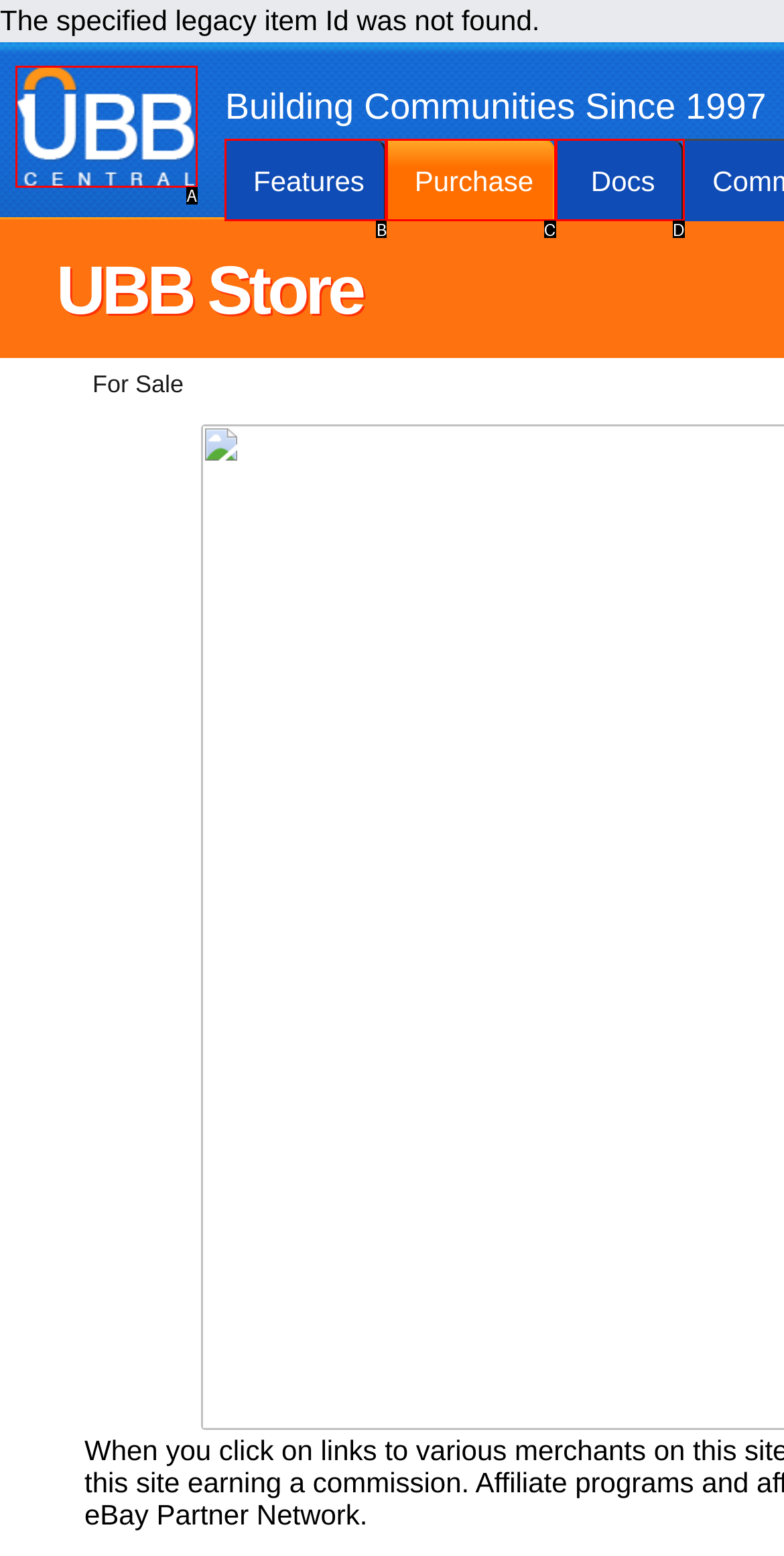Using the element description: Purchase, select the HTML element that matches best. Answer with the letter of your choice.

C